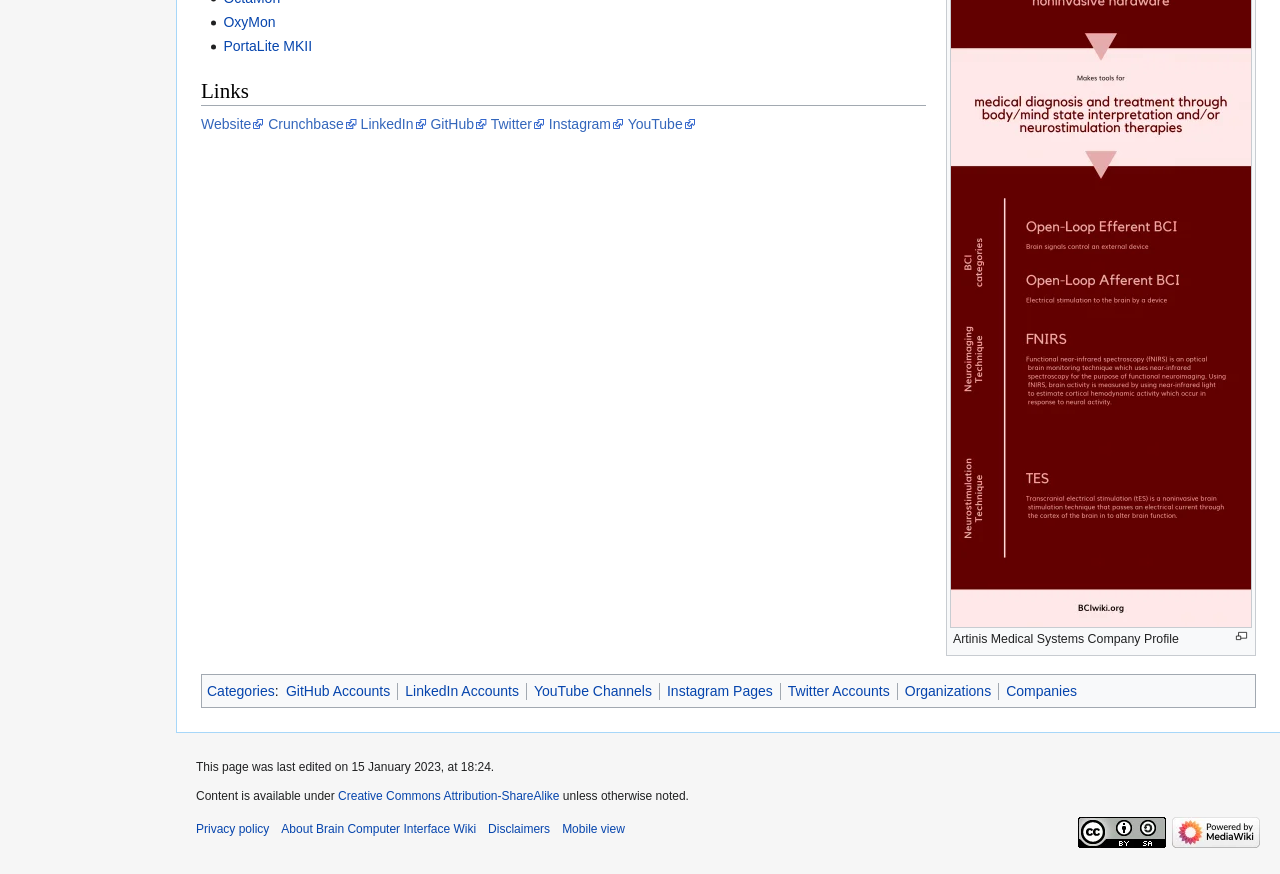Find the bounding box coordinates corresponding to the UI element with the description: "Crunchbase". The coordinates should be formatted as [left, top, right, bottom], with values as floats between 0 and 1.

[0.21, 0.133, 0.279, 0.151]